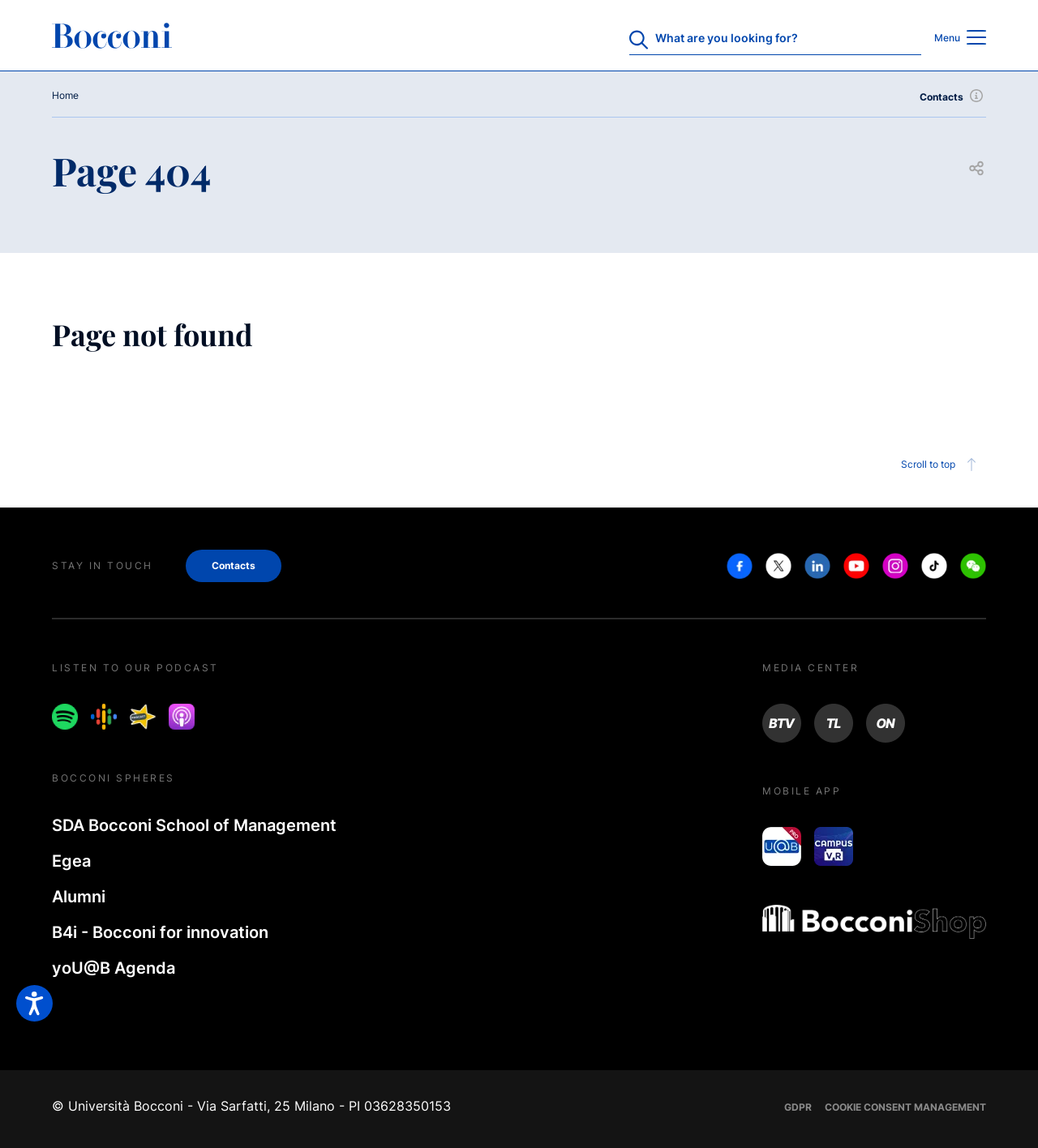What social media platforms are linked in the footer?
Provide an in-depth answer to the question, covering all aspects.

I found these links by examining the footer section of the webpage, where they are listed with their respective icons.